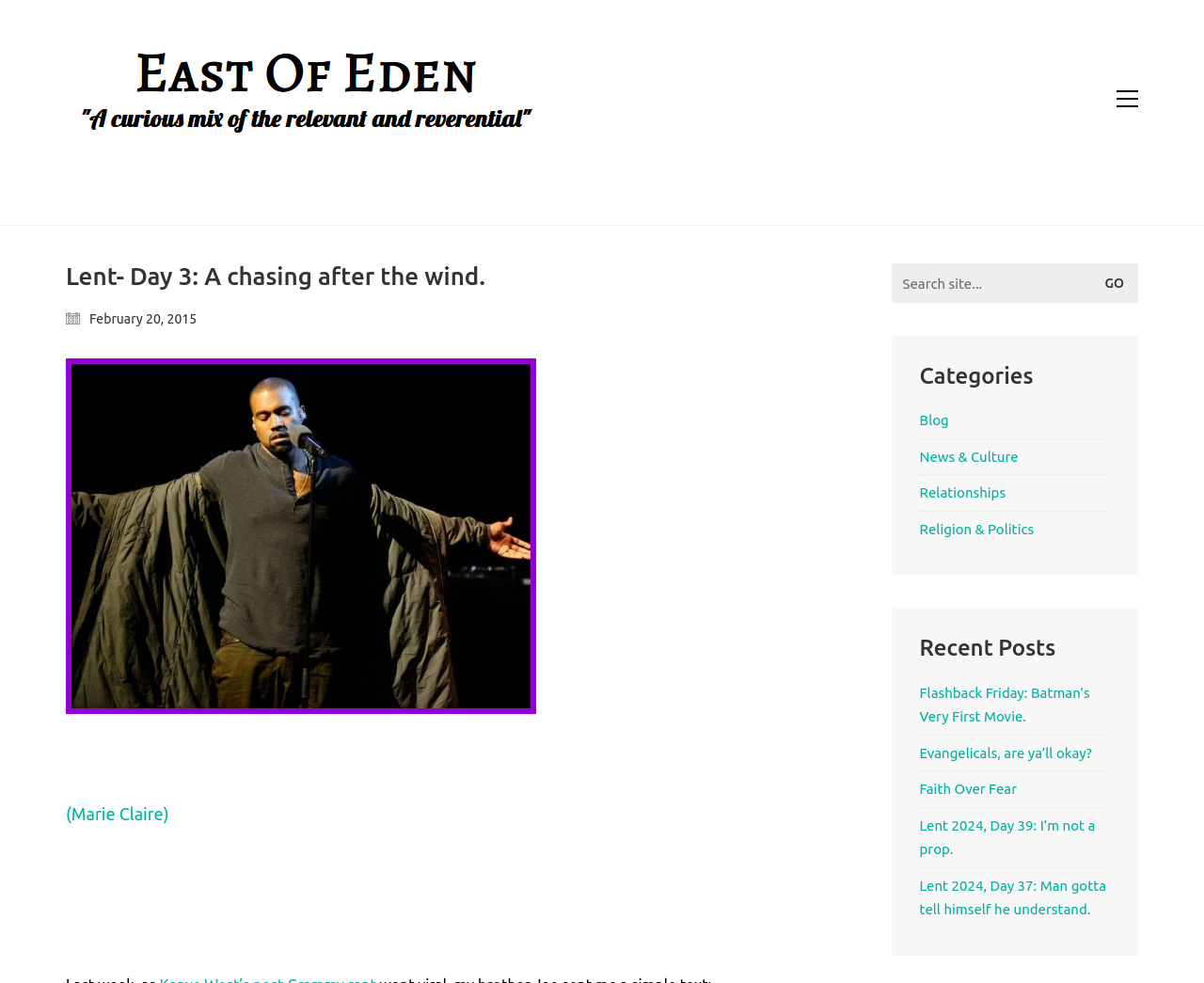Please identify and generate the text content of the webpage's main heading.

Lent- Day 3: A chasing after the wind.